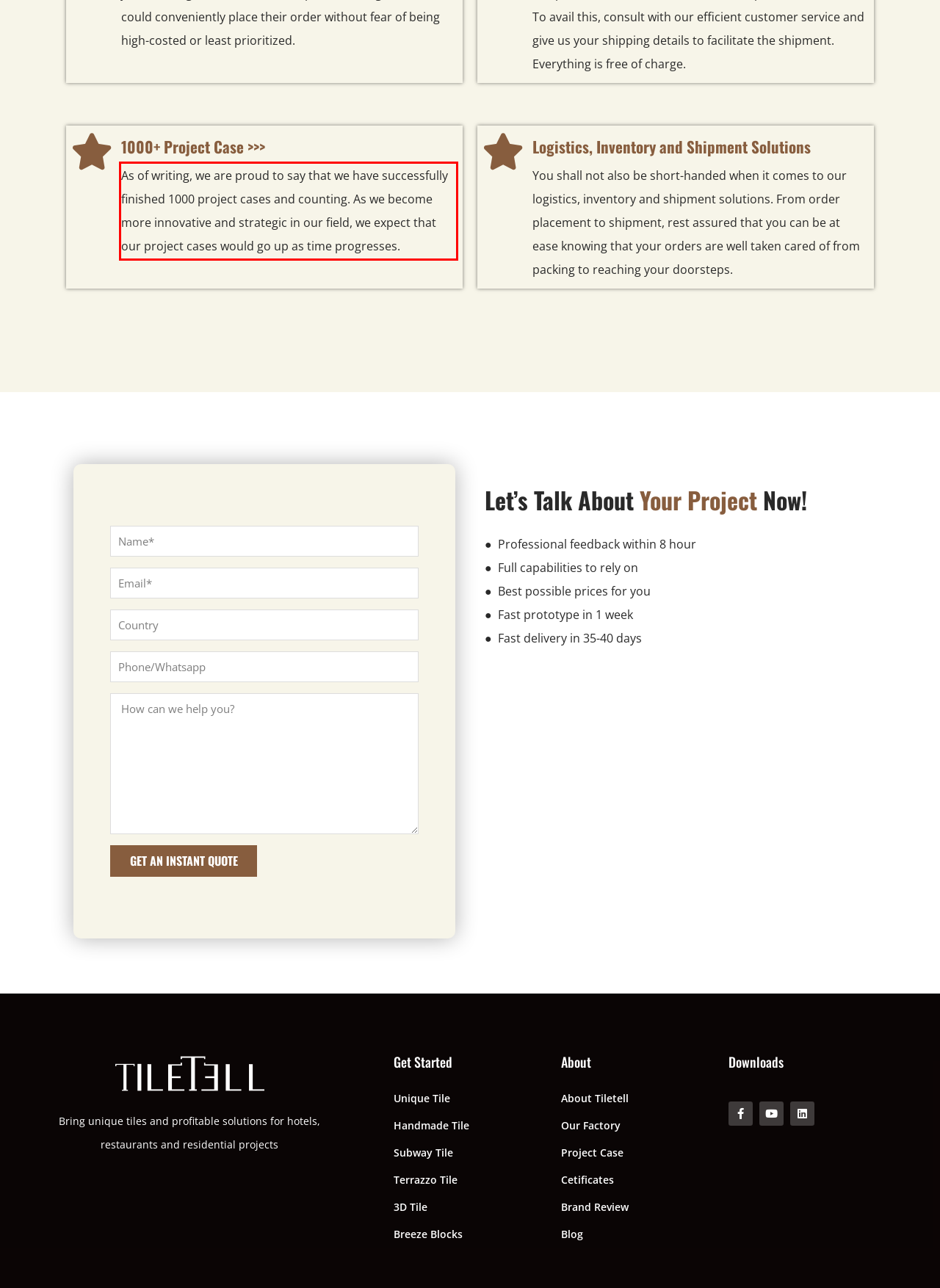Please look at the webpage screenshot and extract the text enclosed by the red bounding box.

As of writing, we are proud to say that we have successfully finished 1000 project cases and counting. As we become more innovative and strategic in our field, we expect that our project cases would go up as time progresses.